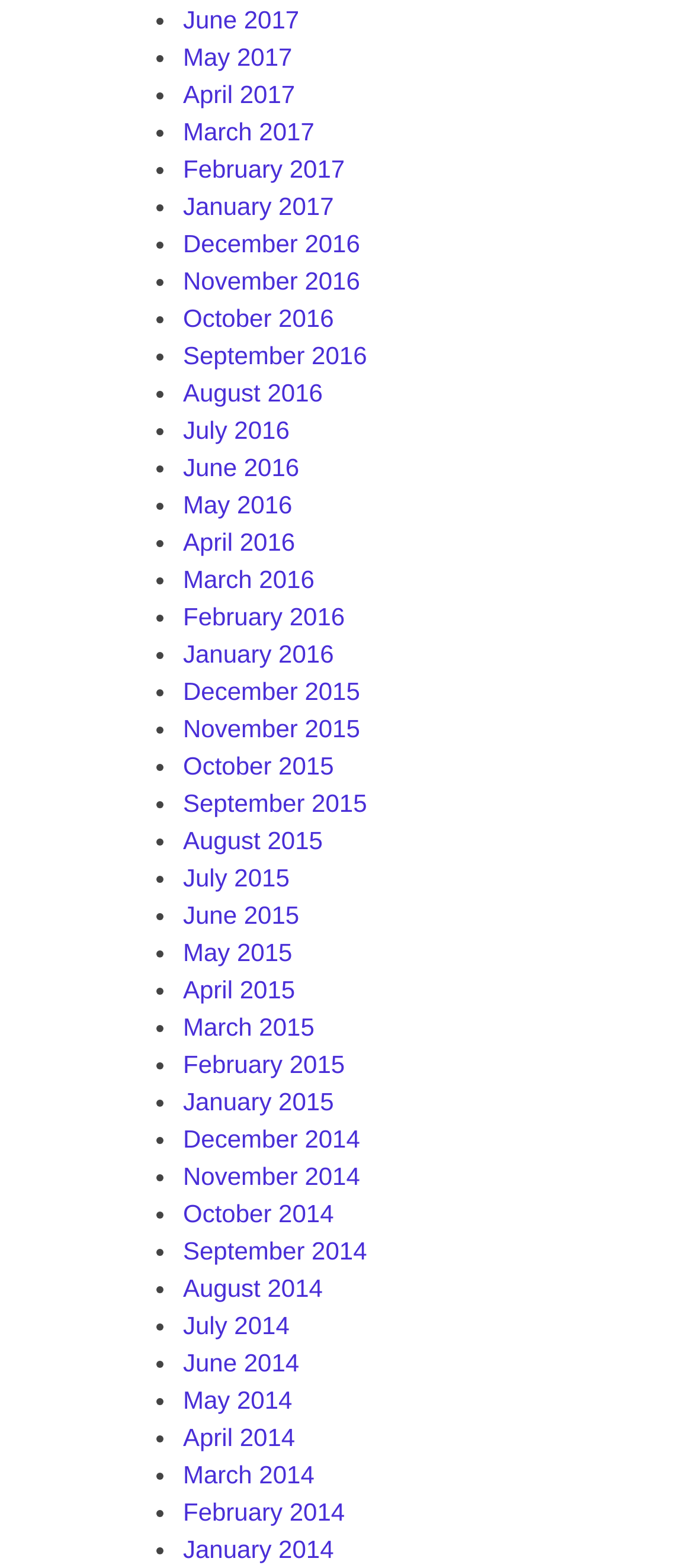Using the image as a reference, answer the following question in as much detail as possible:
How many months are listed?

I counted the number of links on the webpage, each representing a month, and found 24 links.